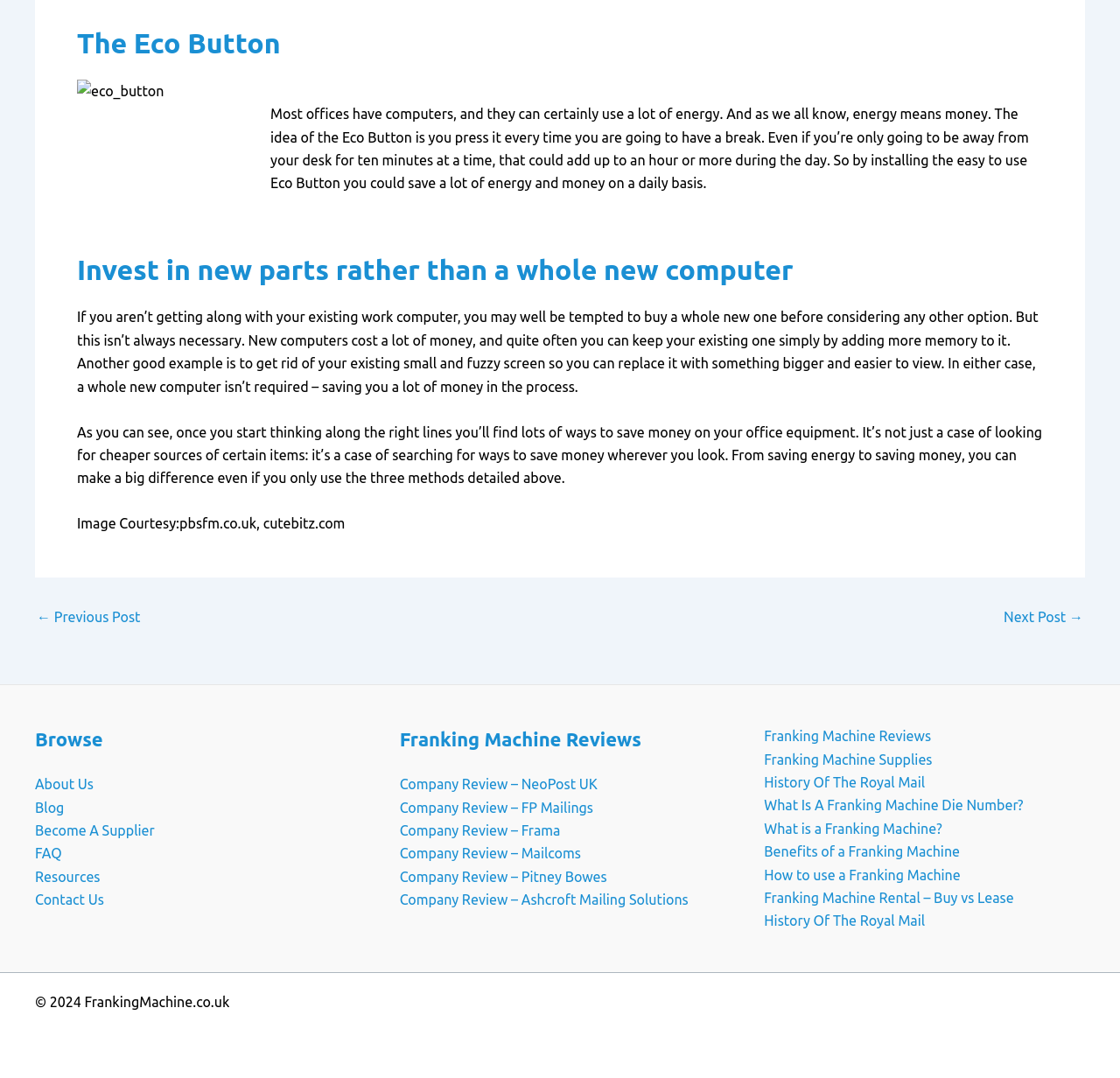For the given element description Company Review – Mailcoms, determine the bounding box coordinates of the UI element. The coordinates should follow the format (top-left x, top-left y, bottom-right x, bottom-right y) and be within the range of 0 to 1.

[0.357, 0.784, 0.519, 0.799]